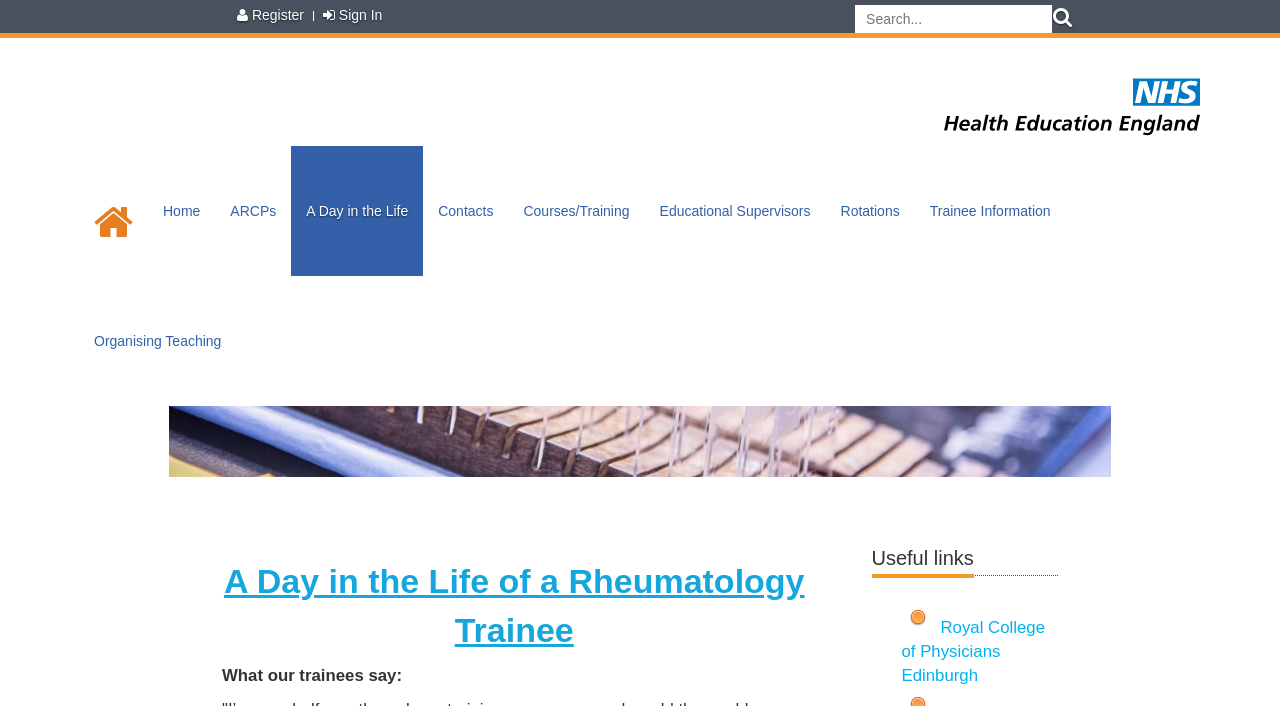Can you identify the bounding box coordinates of the clickable region needed to carry out this instruction: 'register an account'? The coordinates should be four float numbers within the range of 0 to 1, stated as [left, top, right, bottom].

[0.197, 0.01, 0.238, 0.033]